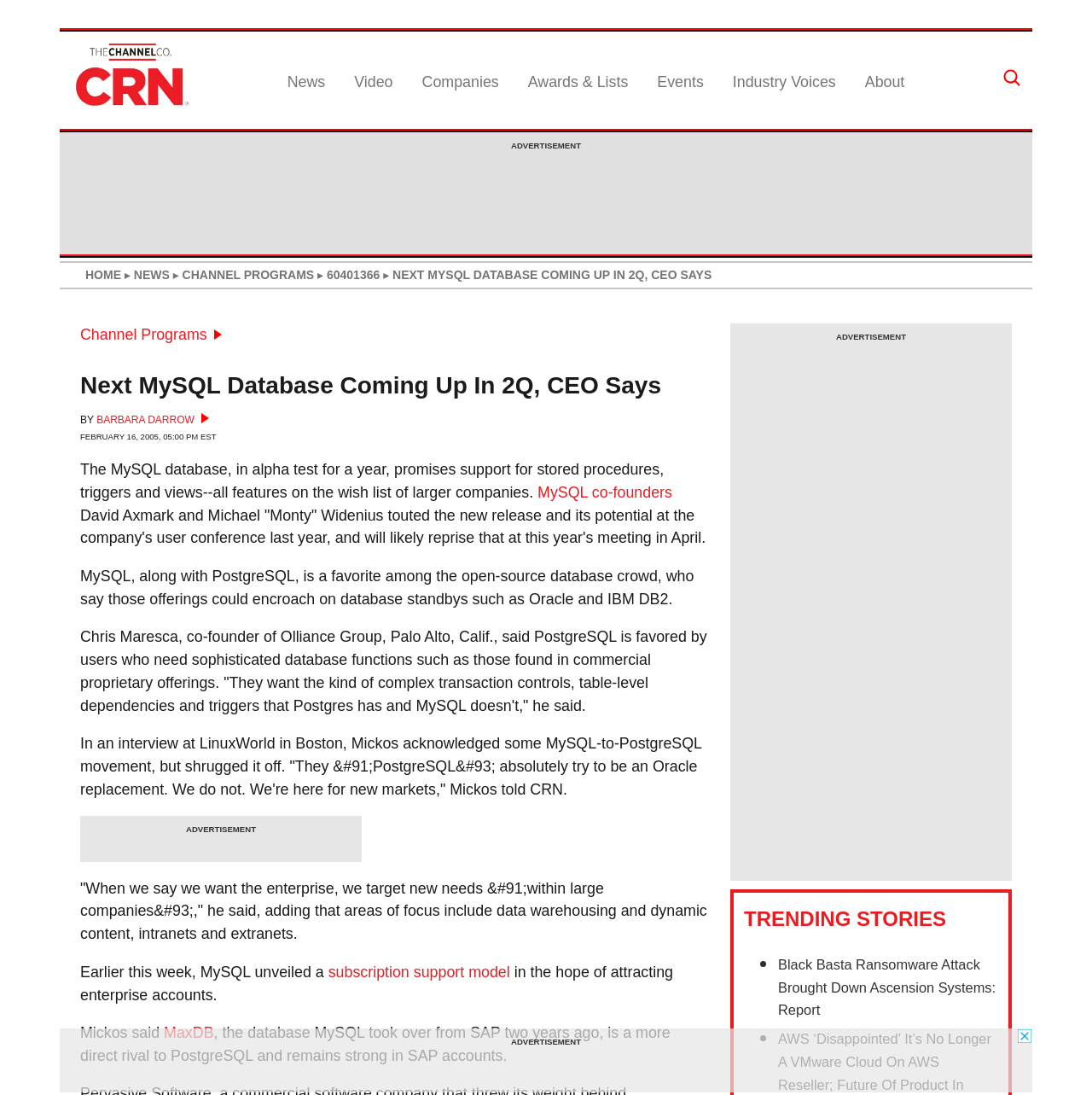Provide the bounding box coordinates of the section that needs to be clicked to accomplish the following instruction: "Read news."

[0.263, 0.067, 0.298, 0.082]